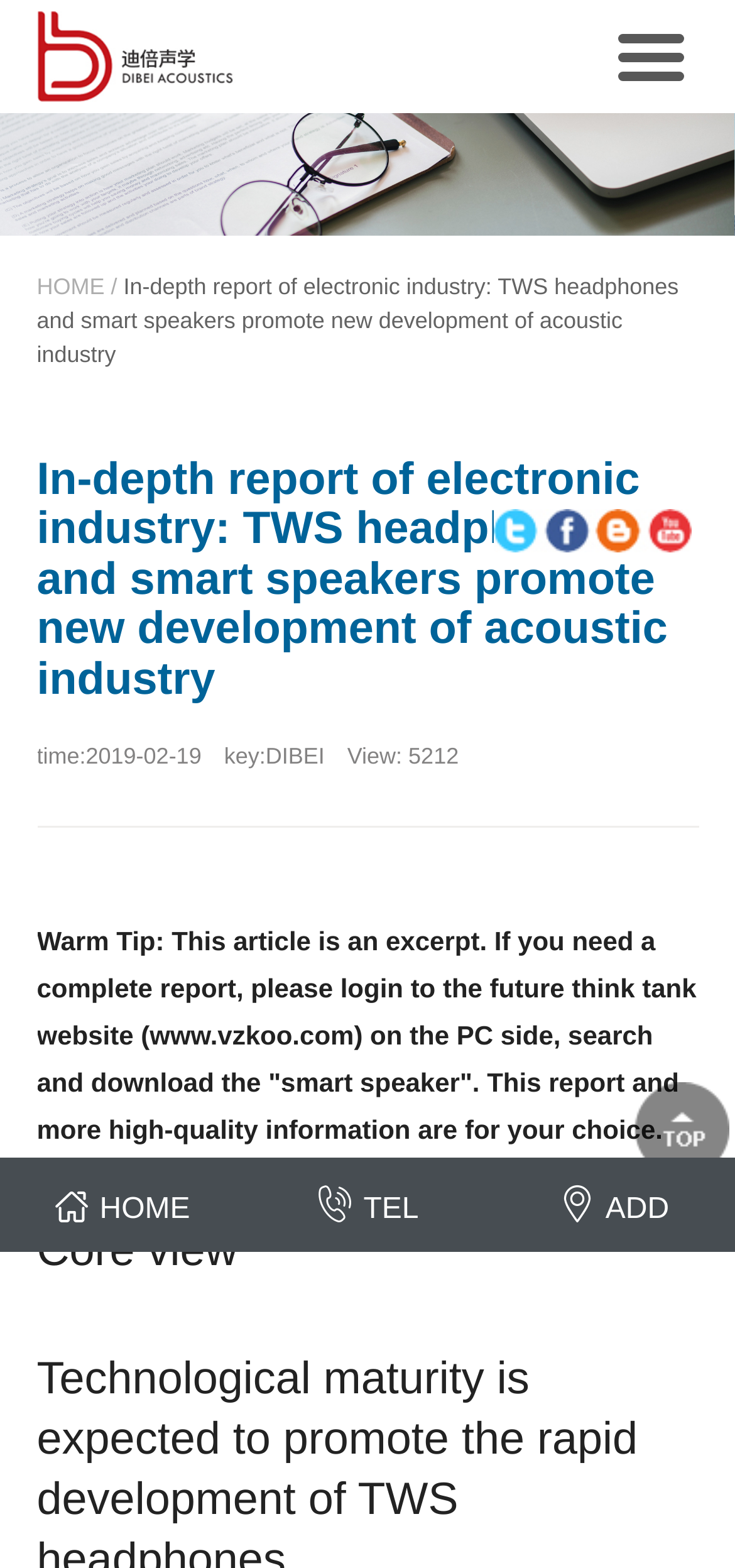What is required to access the complete report?
Based on the screenshot, give a detailed explanation to answer the question.

According to the warm tip, if you need a complete report, you need to login to the future think tank website (www.vzkoo.com) on the PC side, search and download the 'smart speaker'.